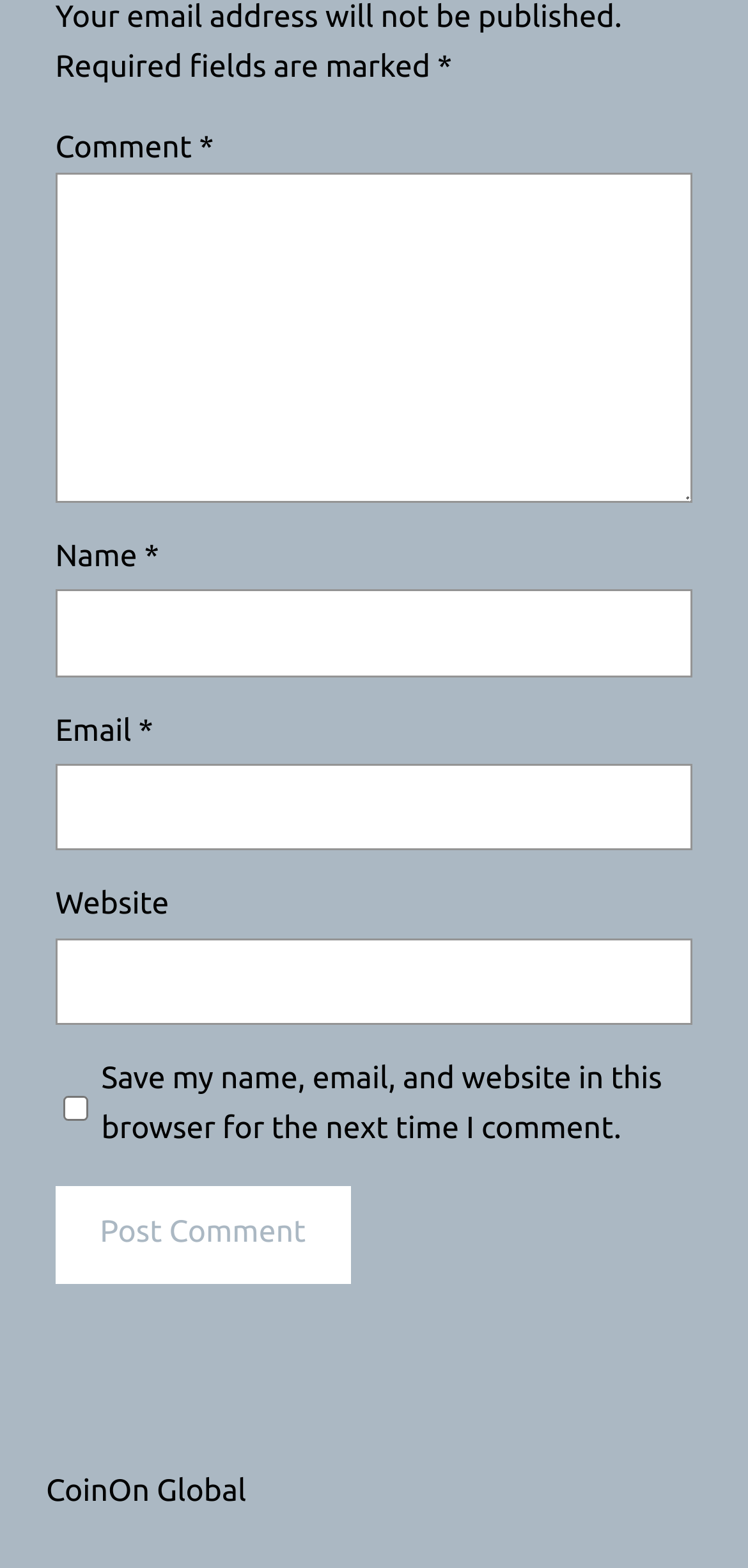Answer briefly with one word or phrase:
What is the label of the last text field?

Website